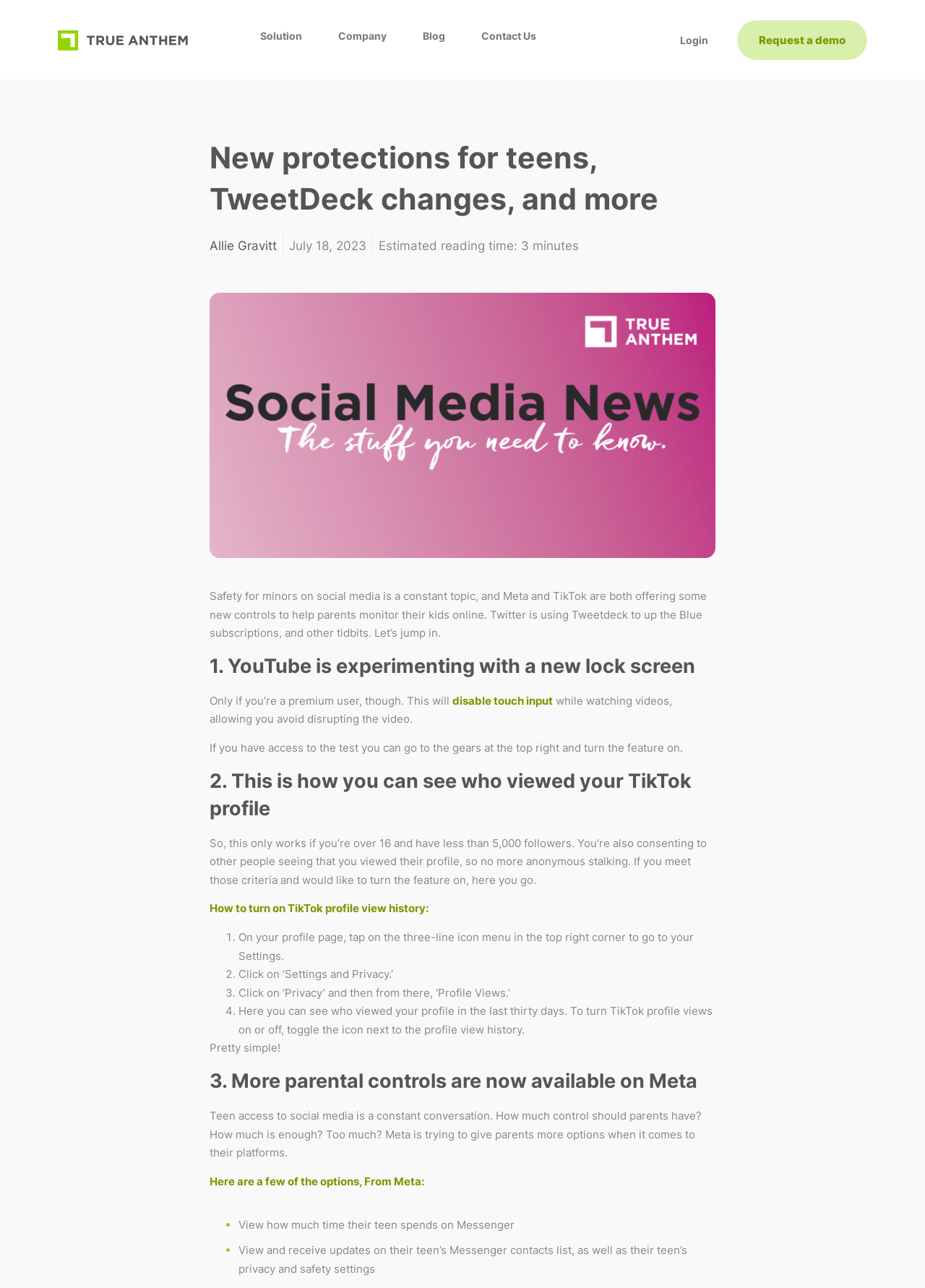Locate the bounding box coordinates of the region to be clicked to comply with the following instruction: "Click on 'Request a demo'". The coordinates must be four float numbers between 0 and 1, in the form [left, top, right, bottom].

[0.797, 0.015, 0.938, 0.046]